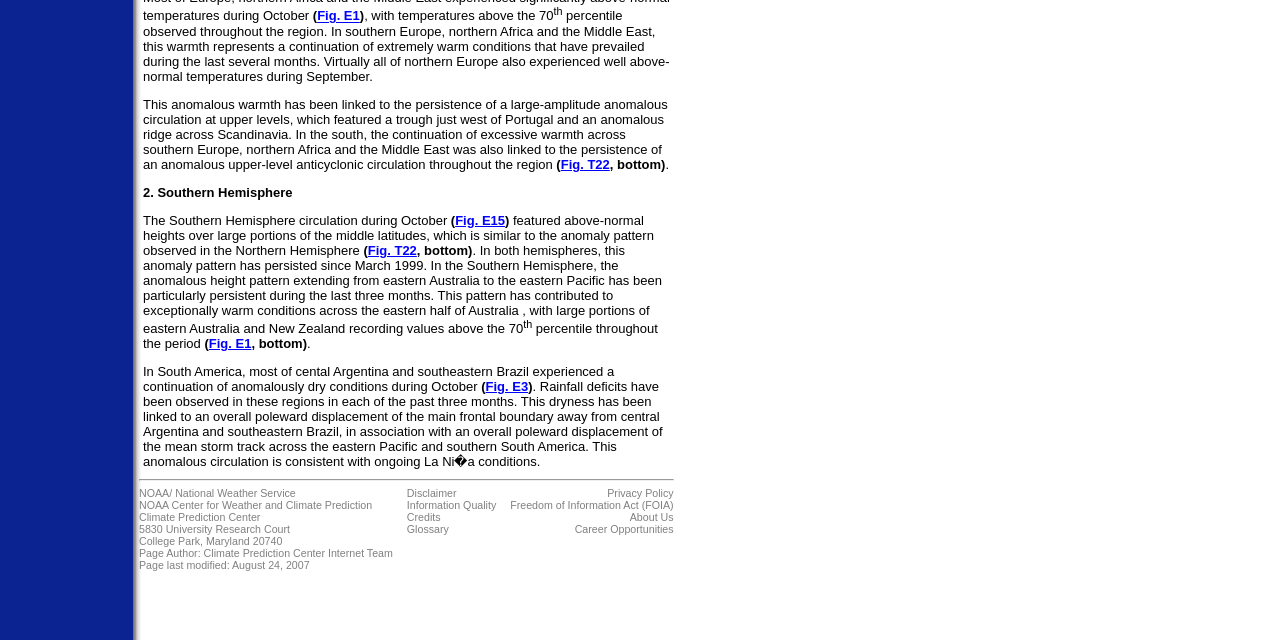Please provide the bounding box coordinates for the UI element as described: "Glossary". The coordinates must be four floats between 0 and 1, represented as [left, top, right, bottom].

[0.318, 0.816, 0.351, 0.837]